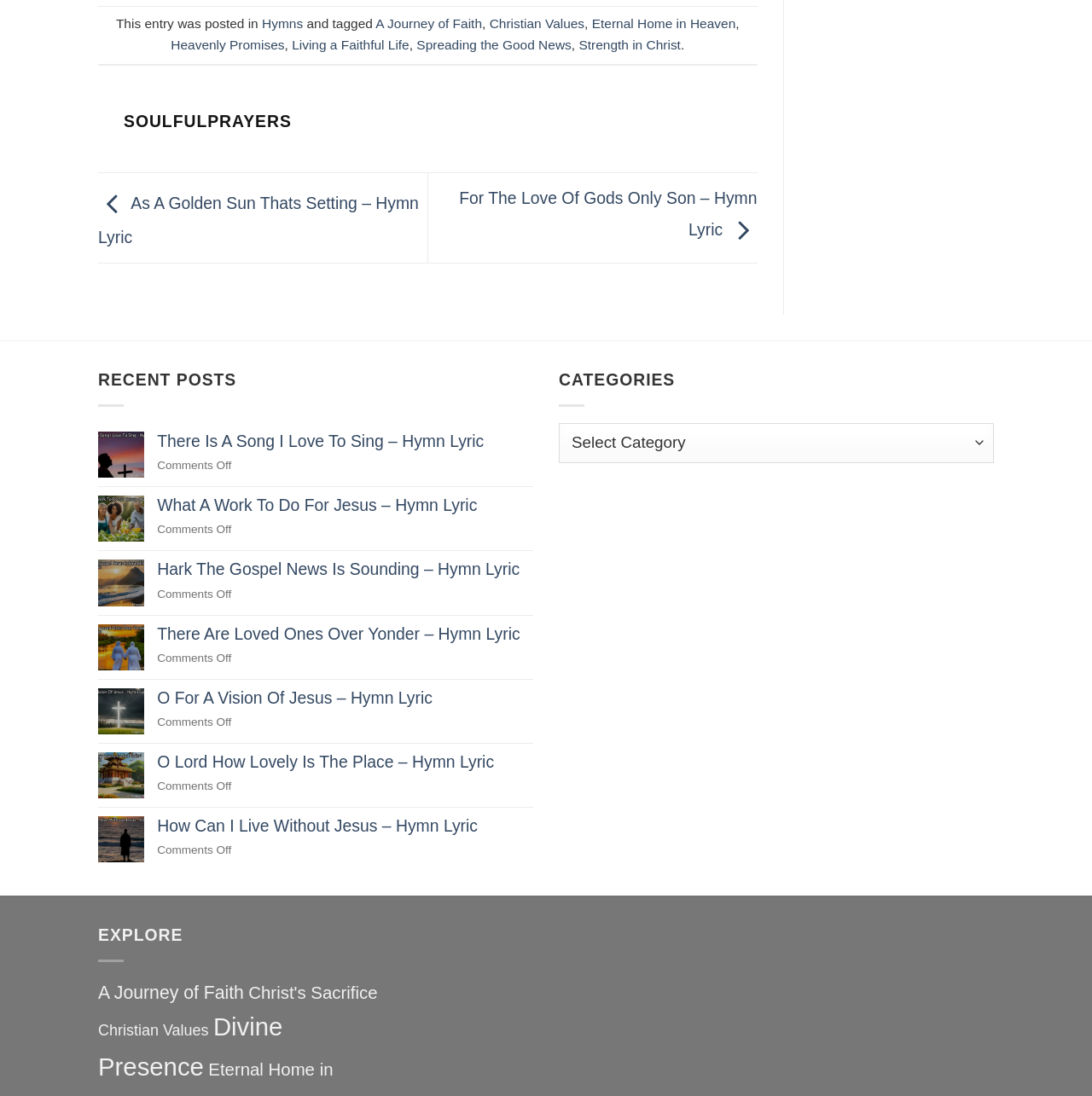Provide a single word or phrase answer to the question: 
What is the position of the 'CATEGORIES' section on the webpage?

Middle-right